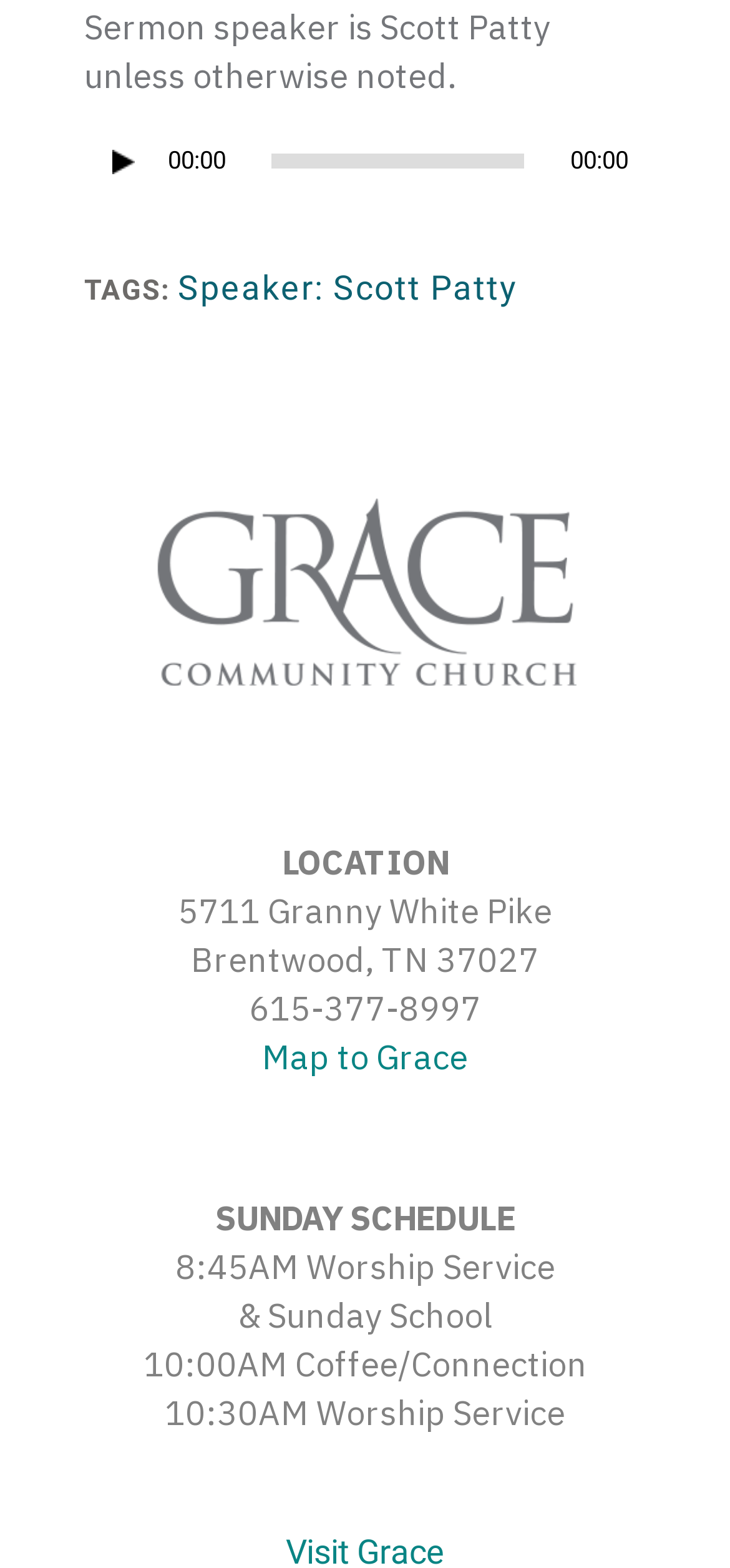What is the name of the speaker? Look at the image and give a one-word or short phrase answer.

Scott Patty